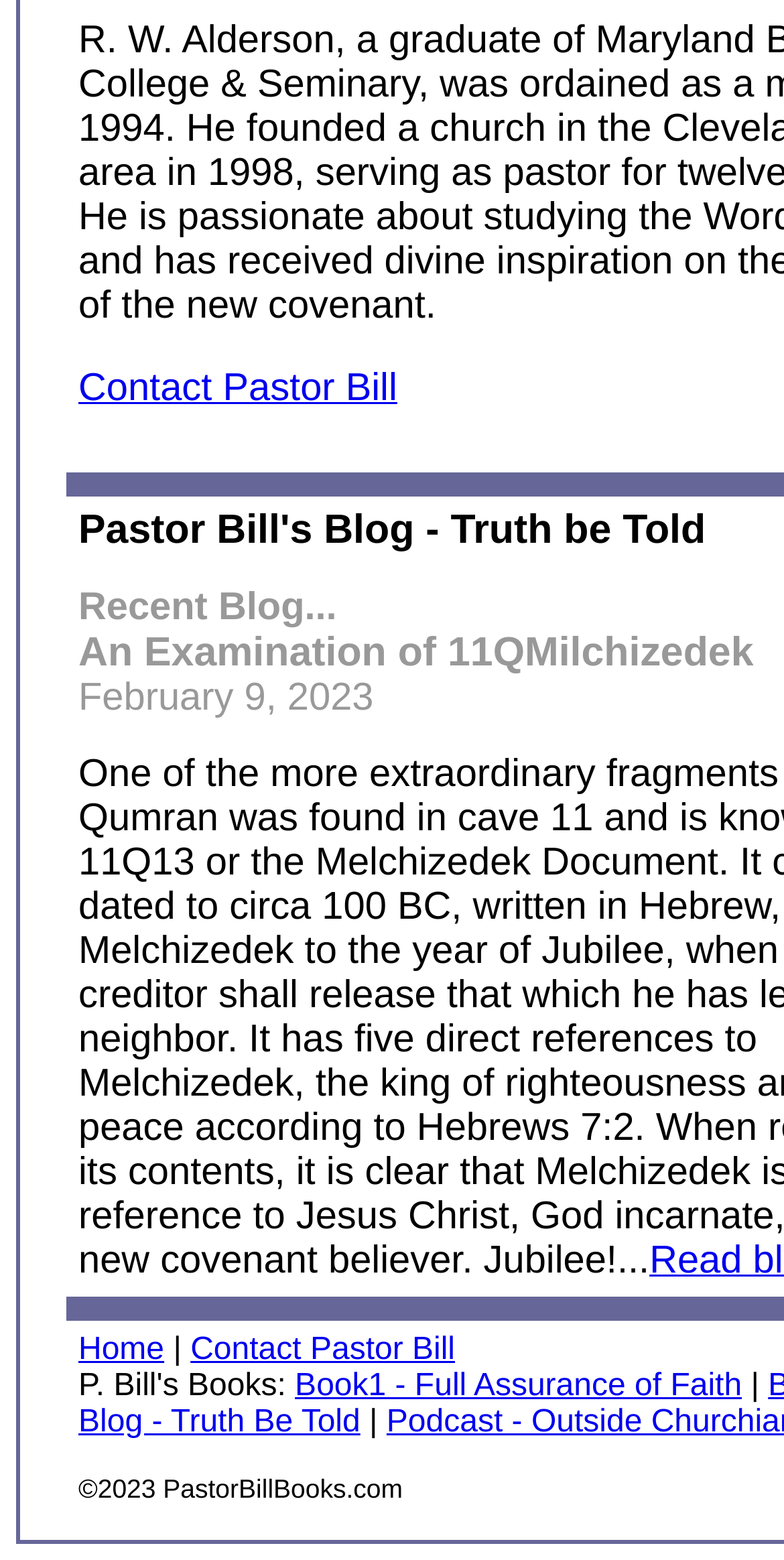Provide a brief response using a word or short phrase to this question:
How many times does 'Contact Pastor Bill' appear?

2